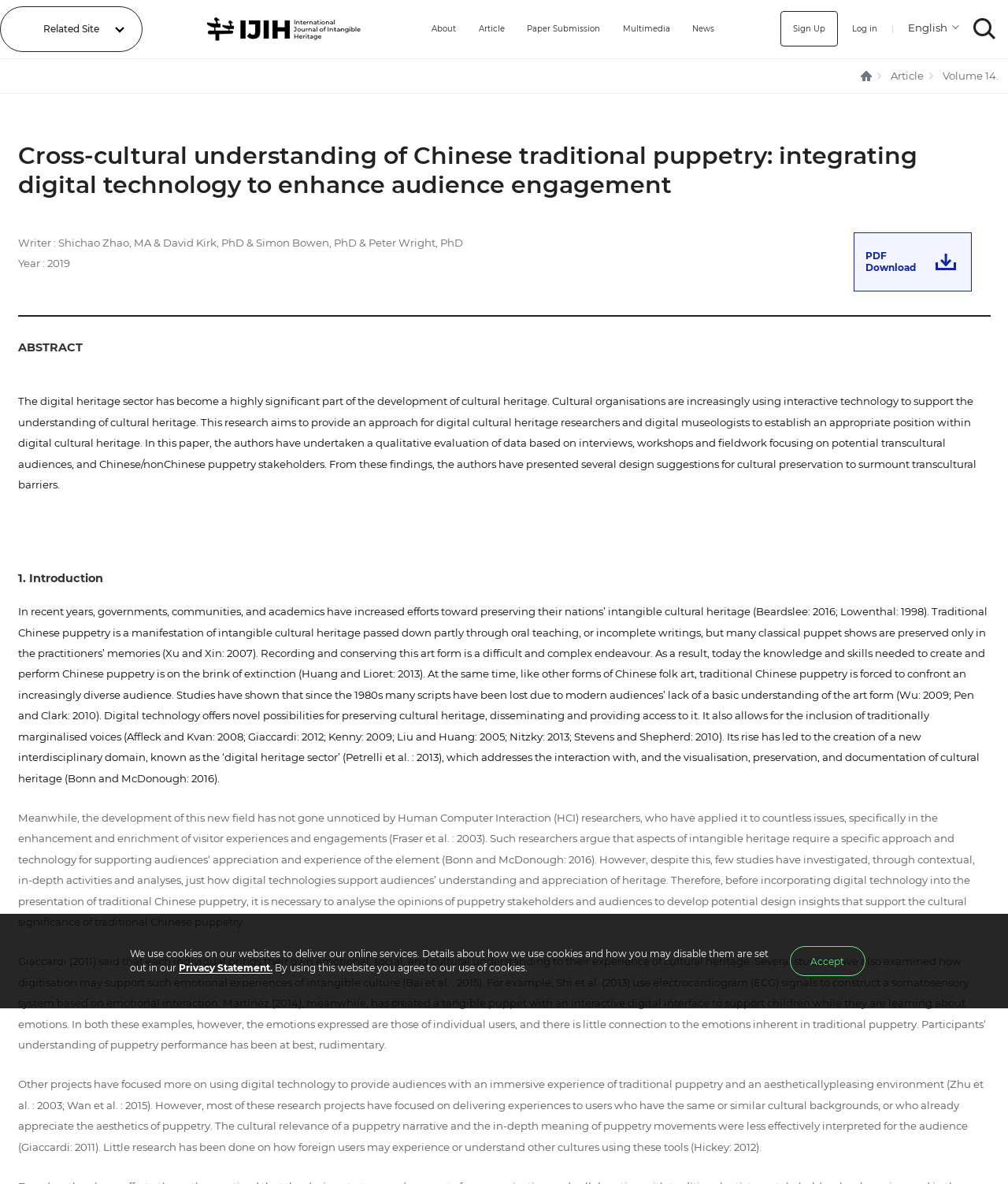Predict the bounding box coordinates for the UI element described as: "Contacts". The coordinates should be four float numbers between 0 and 1, presented as [left, top, right, bottom].

None